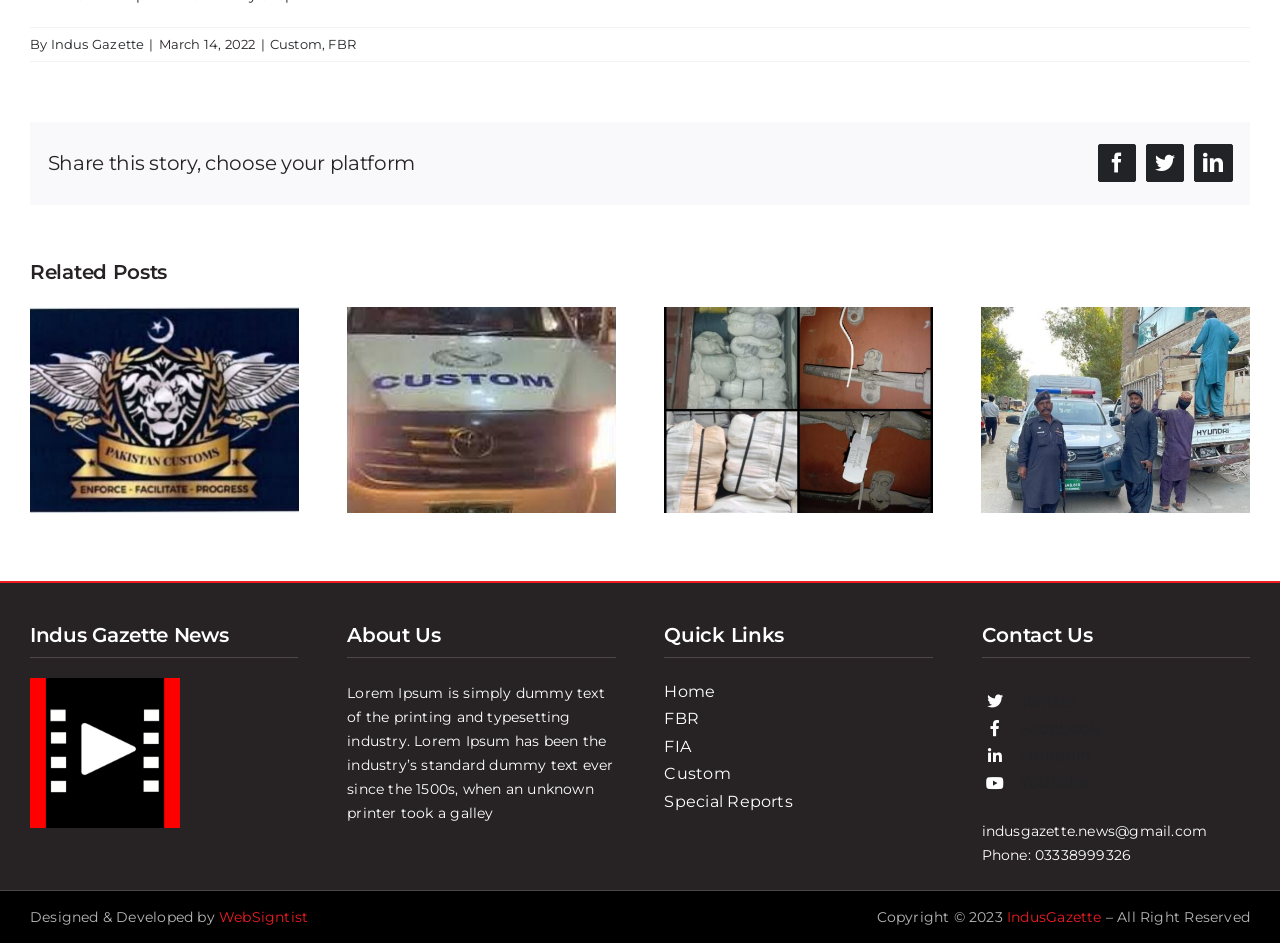What is the title of the first related post?
Using the screenshot, give a one-word or short phrase answer.

Customs Enforcement Quetta seizes smuggled goods worth 2.7 billion in 45 days